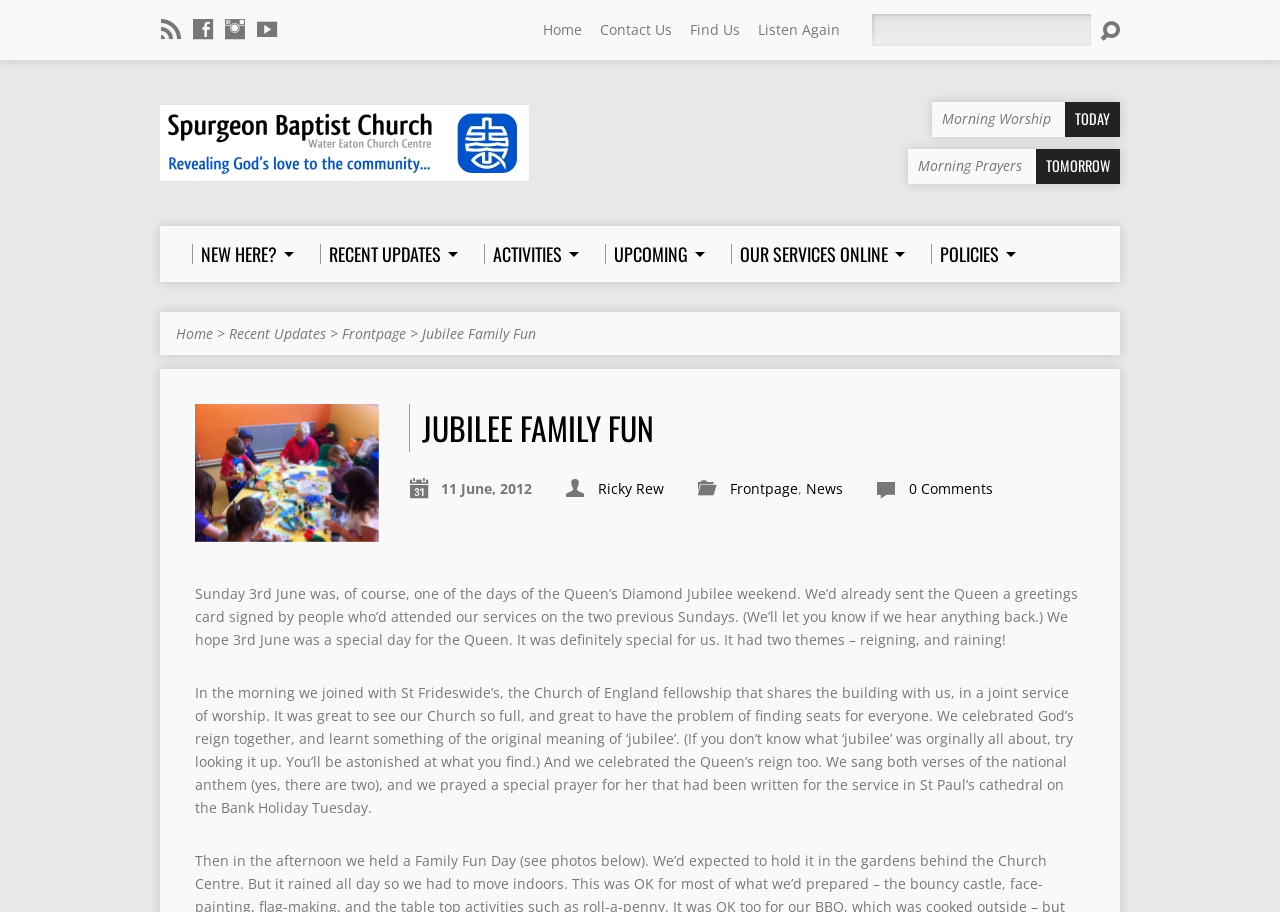What is the date mentioned in the article?
Please give a detailed and elaborate answer to the question based on the image.

I read the article and found a date mentioned, which is '11 June, 2012'. This is the date mentioned in the article.